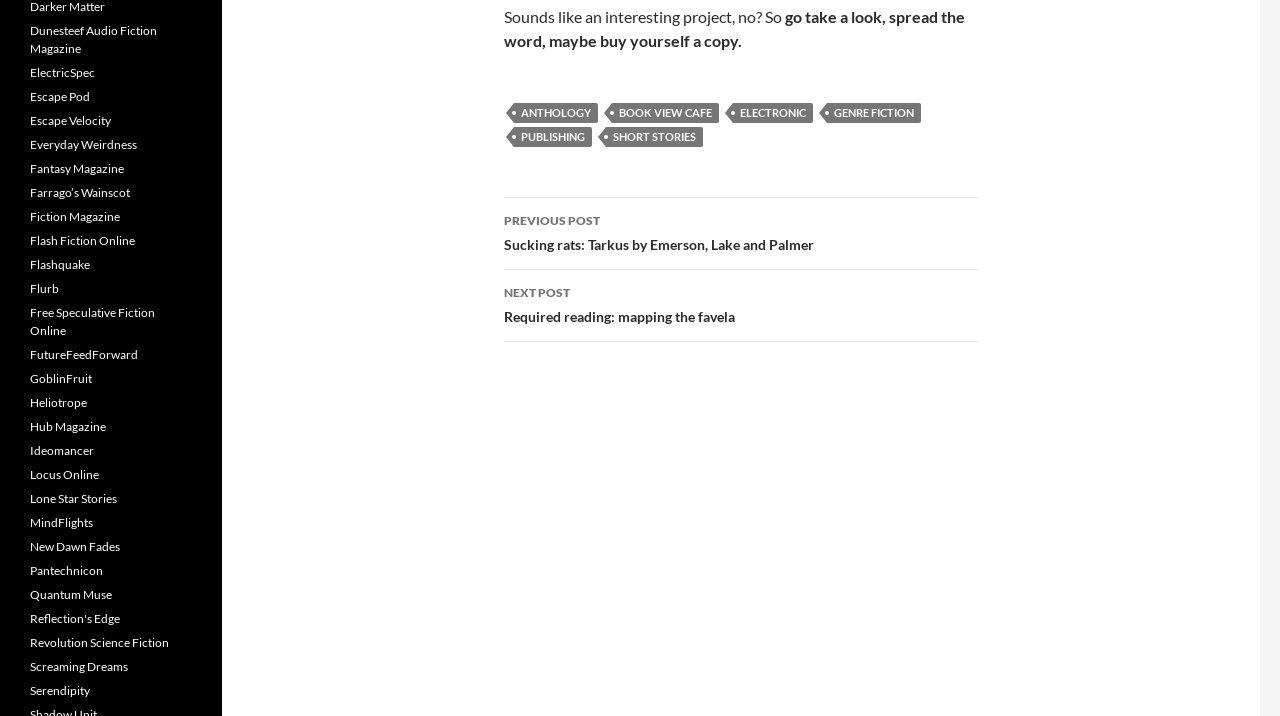Find the bounding box coordinates of the element to click in order to complete the given instruction: "Check out the 'Escape Pod' link."

[0.023, 0.124, 0.07, 0.145]